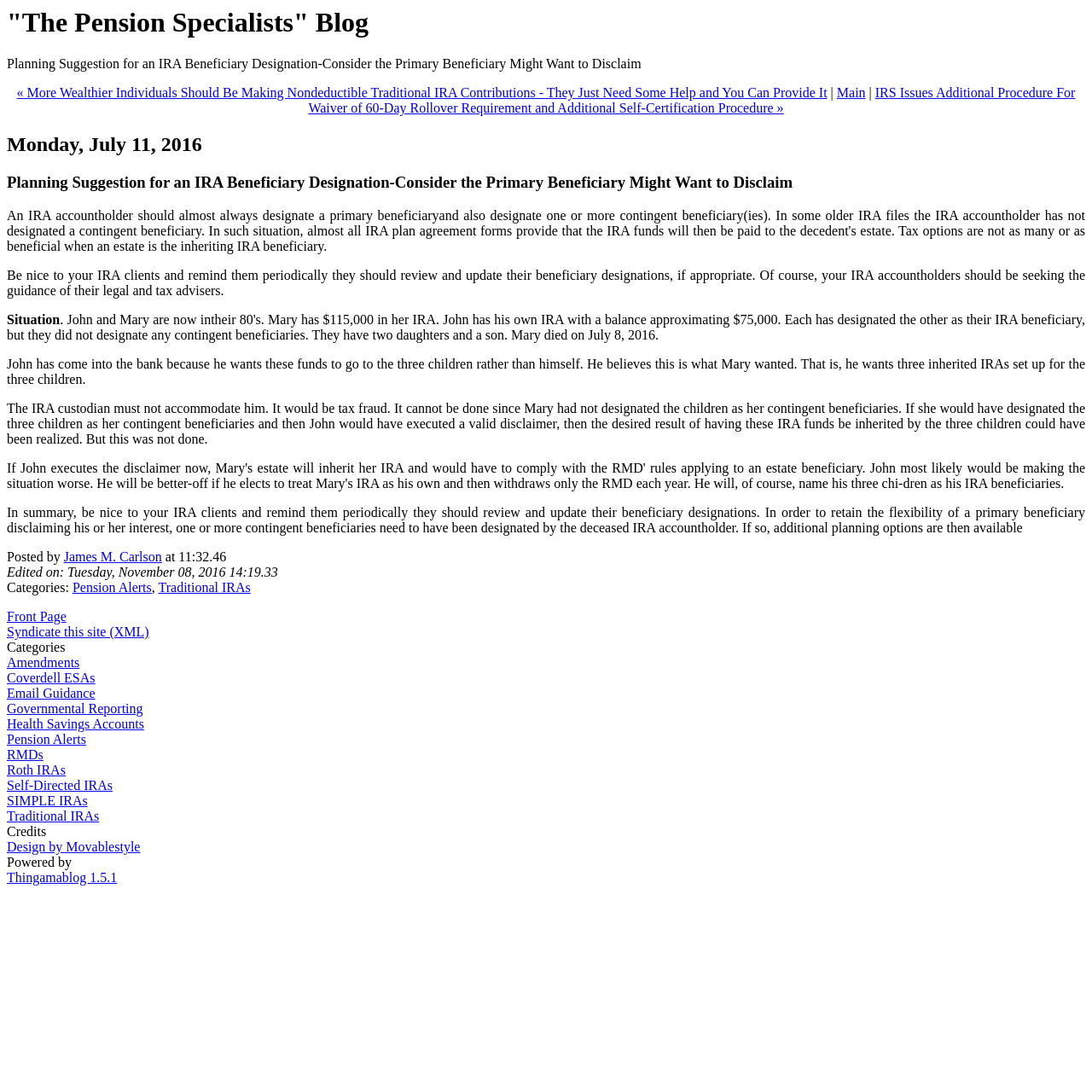Please find the bounding box coordinates for the clickable element needed to perform this instruction: "View the front page of the blog".

[0.006, 0.558, 0.061, 0.571]